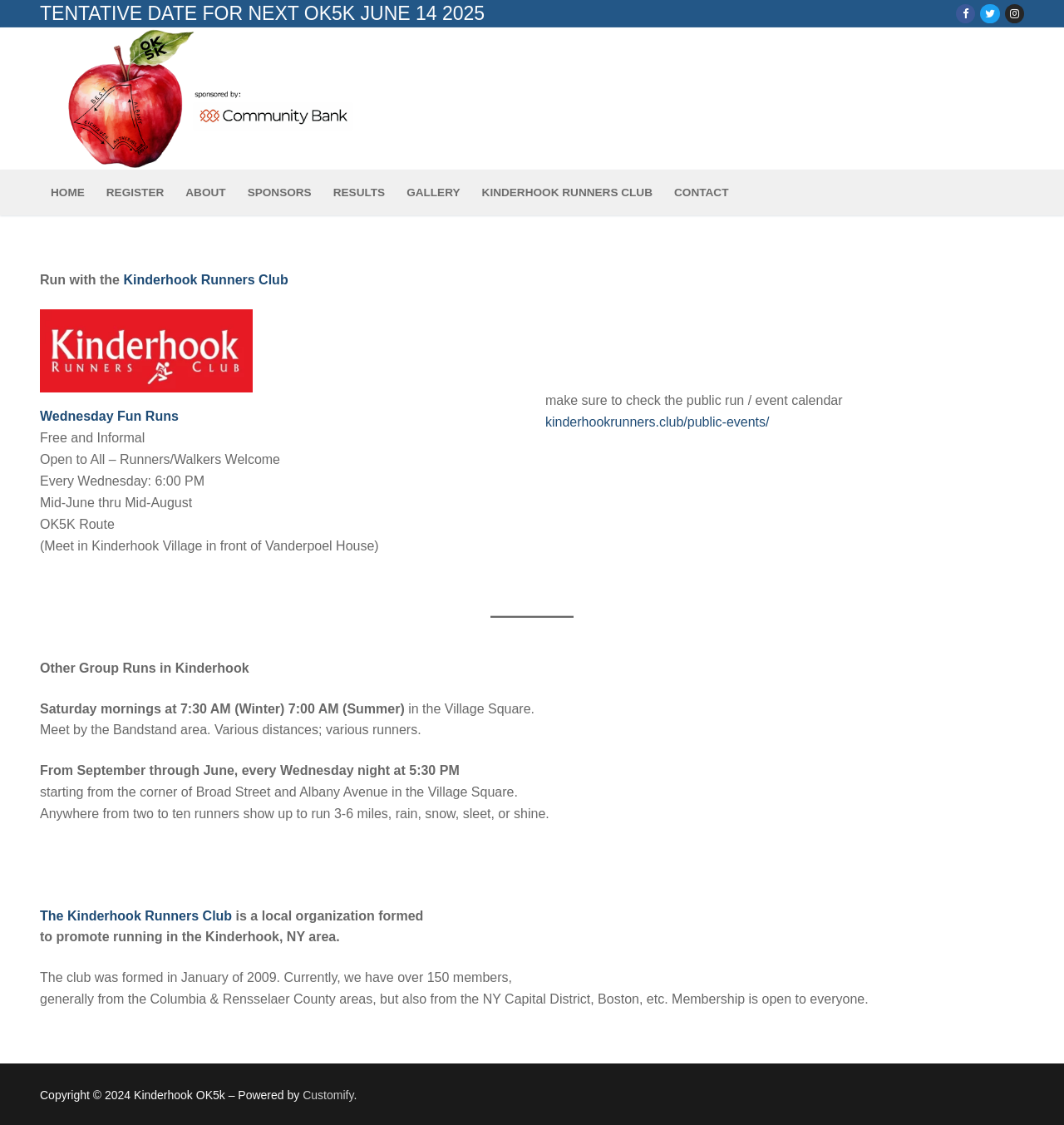Determine the bounding box coordinates of the clickable element to complete this instruction: "Learn more about the Kinderhook Runners Club". Provide the coordinates in the format of four float numbers between 0 and 1, [left, top, right, bottom].

[0.116, 0.242, 0.271, 0.255]